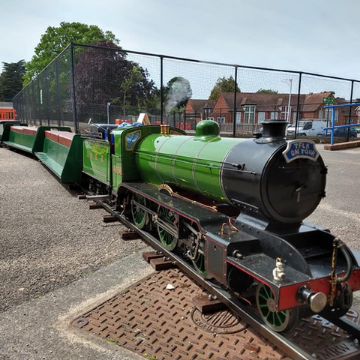Where is the model railway display set up?
Look at the image and respond with a single word or a short phrase.

Outdoor area